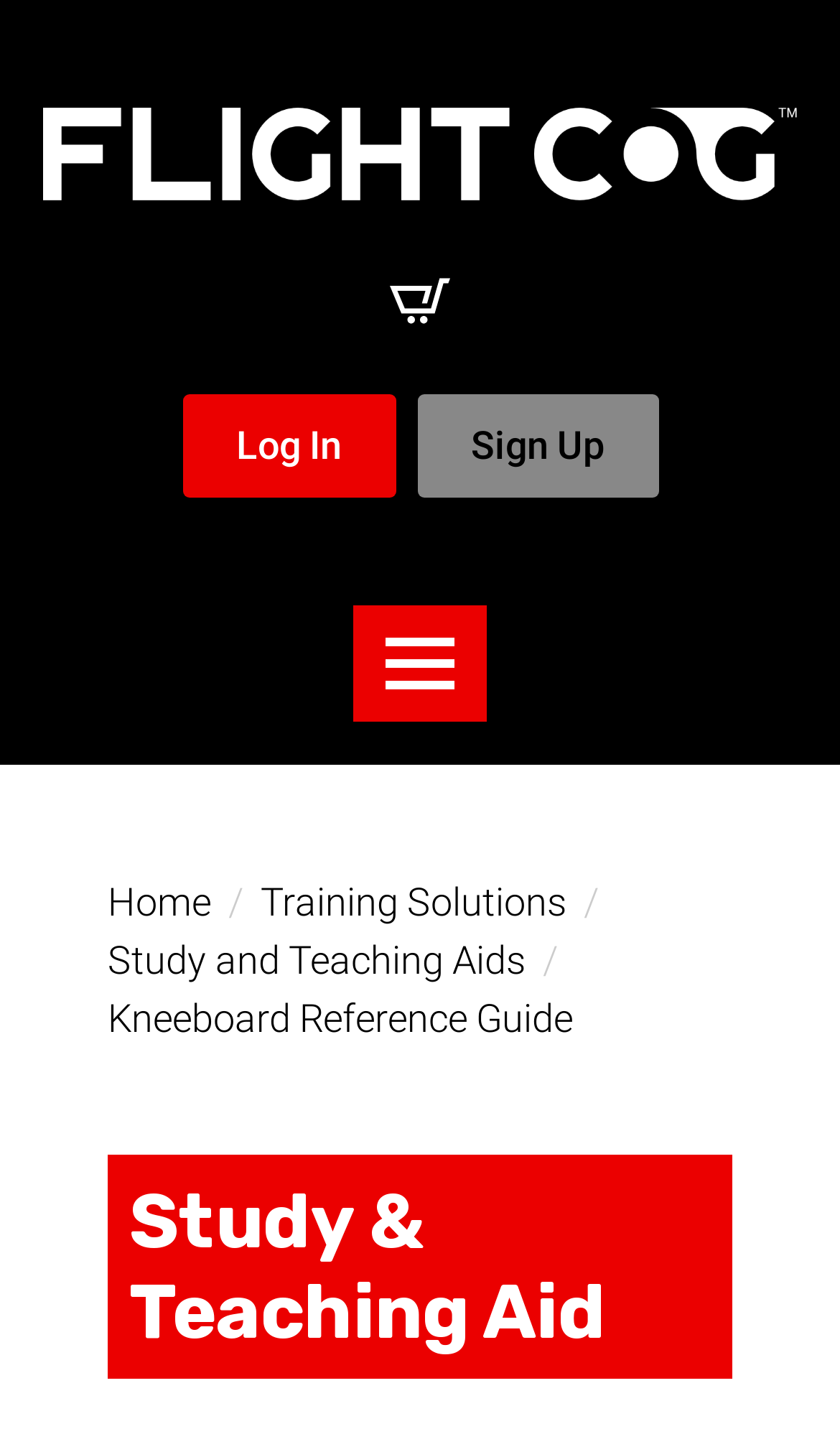What is the purpose of the button on the top right corner?
Based on the image, provide your answer in one word or phrase.

Open Menu